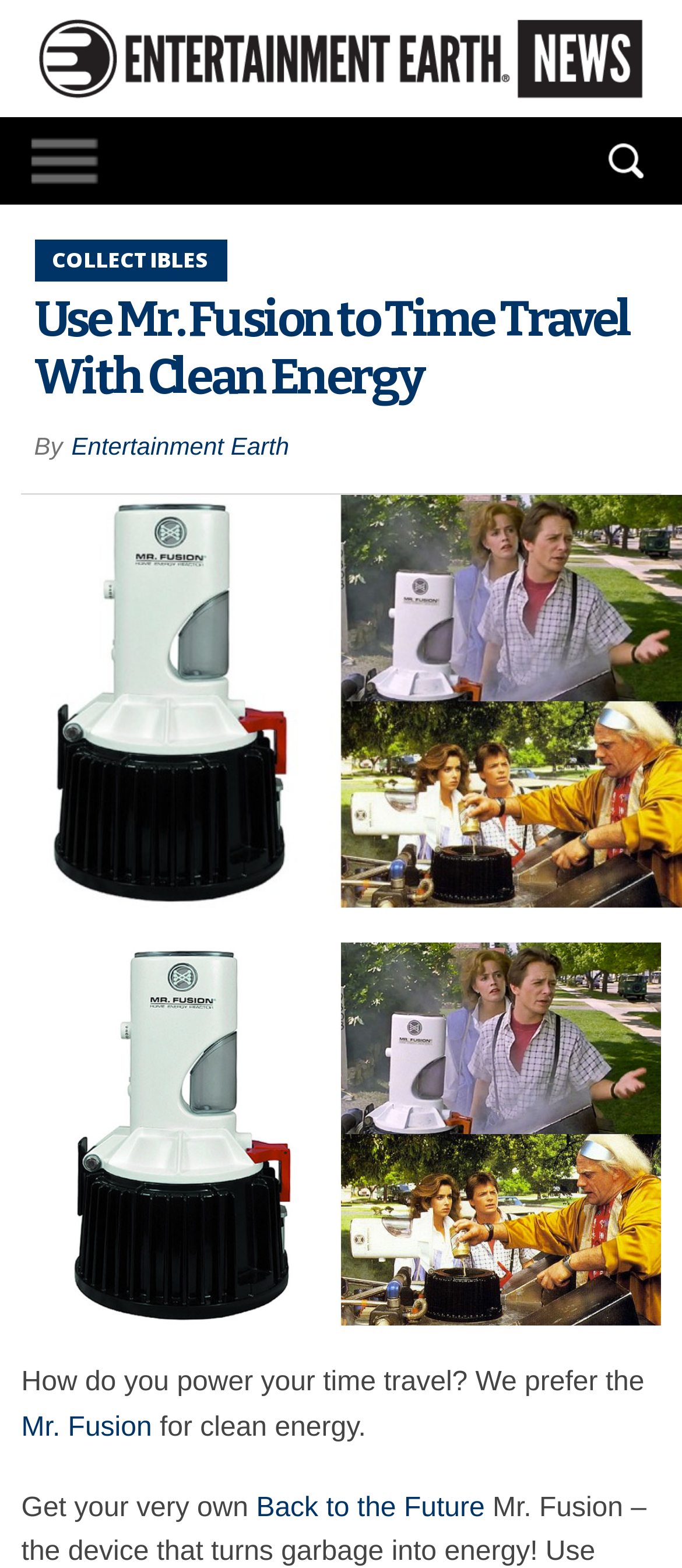Find the bounding box coordinates for the HTML element described as: "alt="Mr. Fusion"". The coordinates should consist of four float values between 0 and 1, i.e., [left, top, right, bottom].

[0.031, 0.601, 0.969, 0.846]